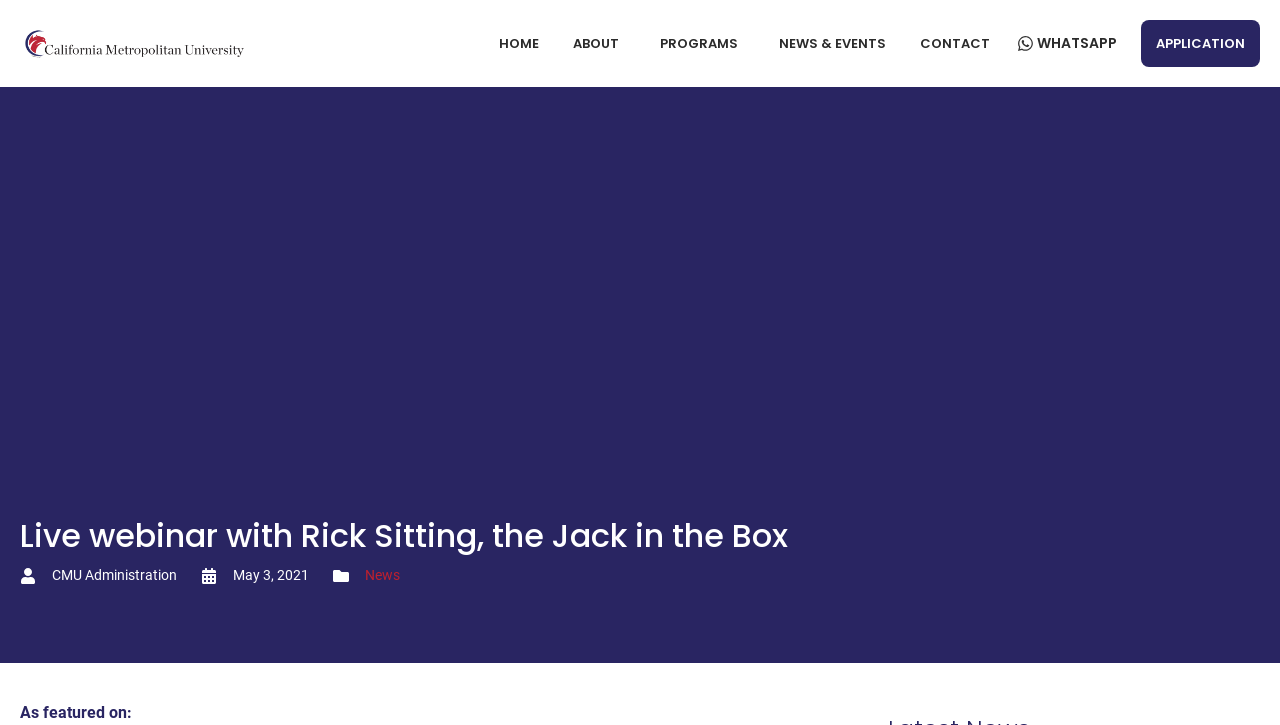What is the name of the university?
Give a one-word or short-phrase answer derived from the screenshot.

California Metropolitan University